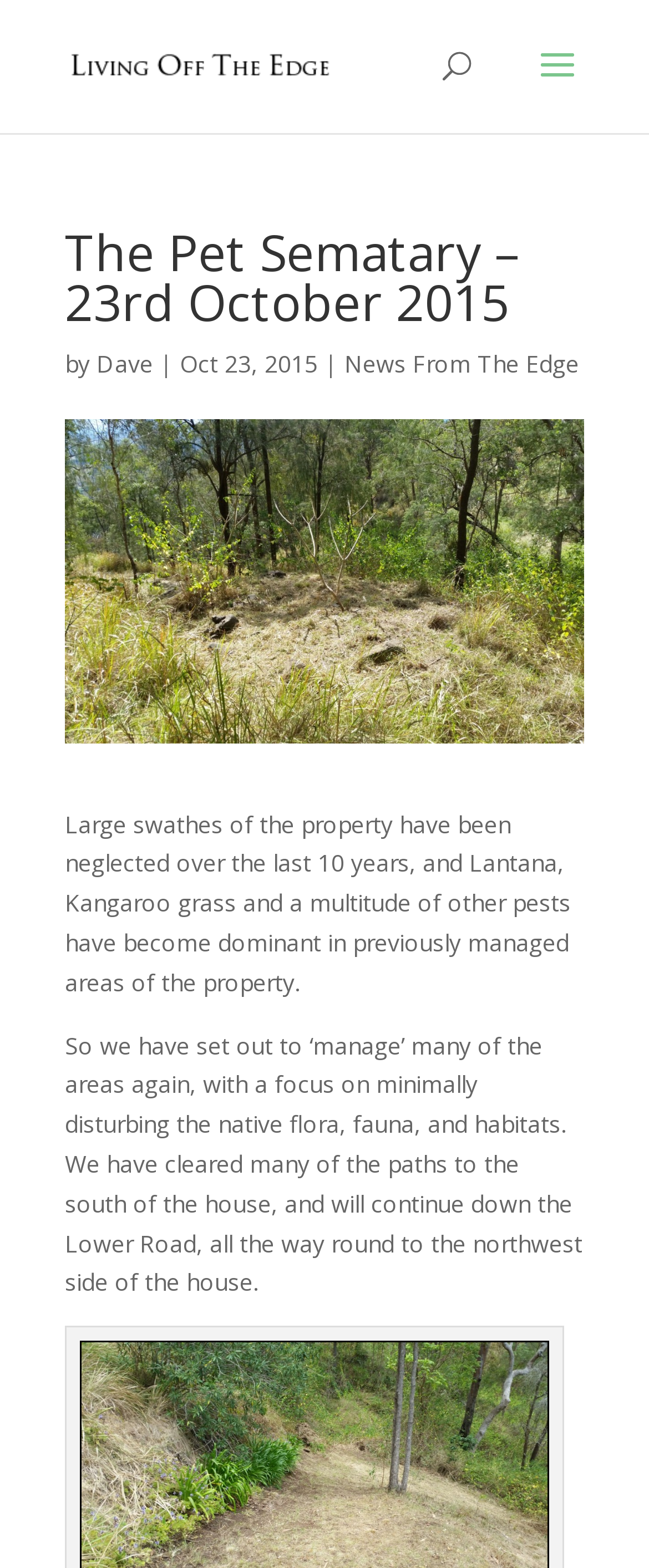Answer the following query concisely with a single word or phrase:
What is the current state of the property?

neglected